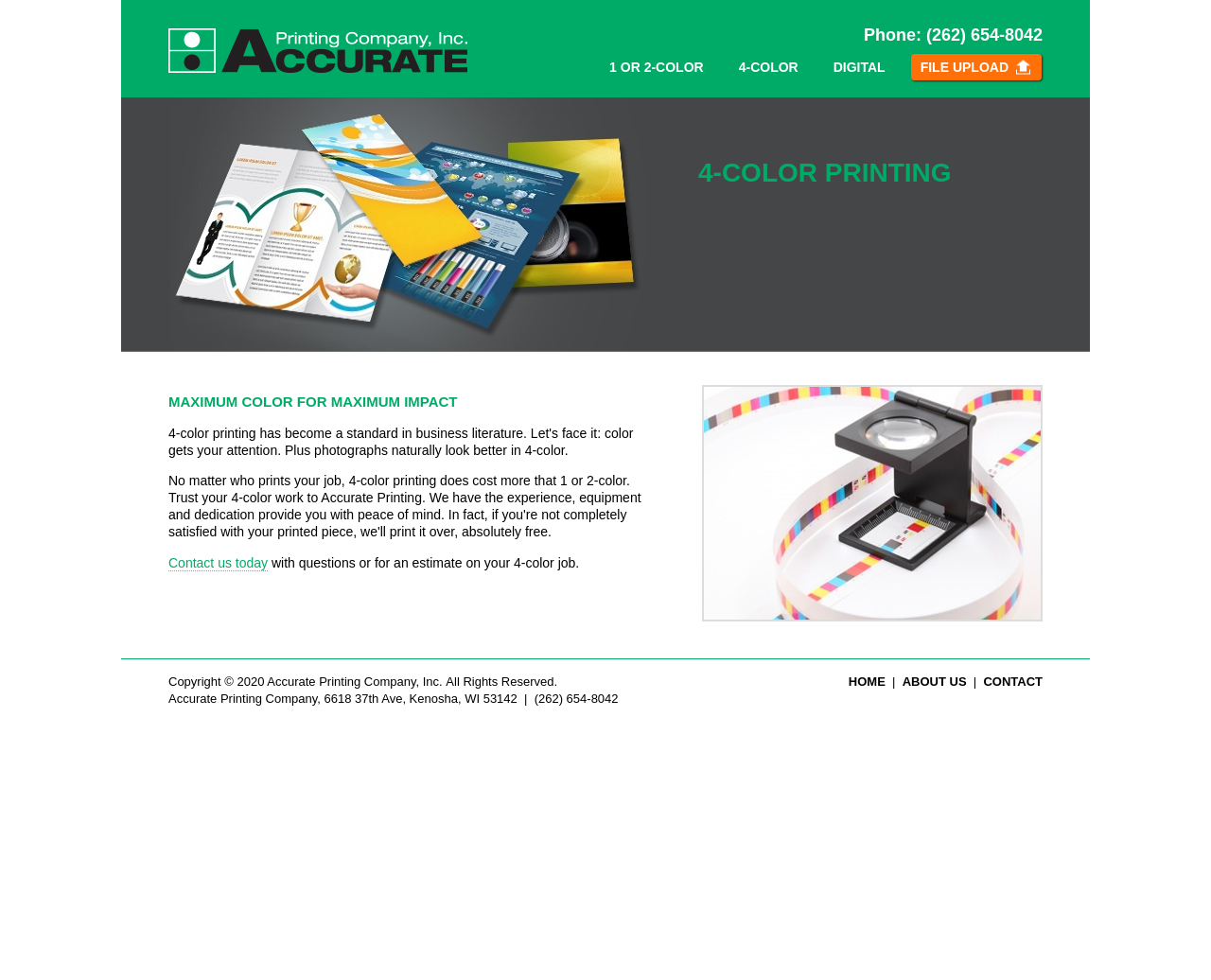What is the address of Accurate Printing?
Please respond to the question with a detailed and informative answer.

I found the address by looking at the contact information section at the bottom of the webpage, where it is listed as '6618 37th Ave, Kenosha, WI 53142'.